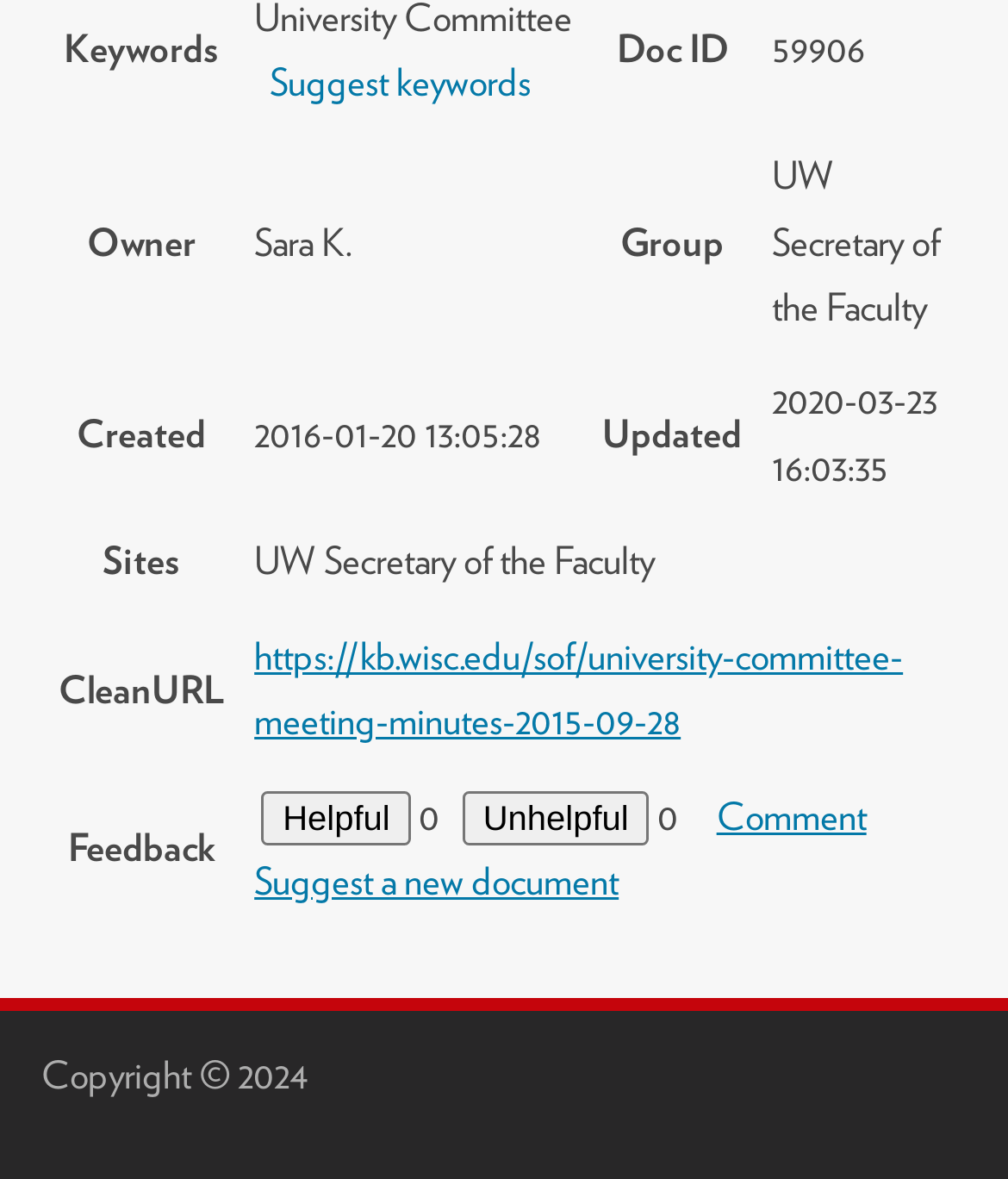Answer the following query concisely with a single word or phrase:
When was this document last updated?

2020-03-23 16:03:35